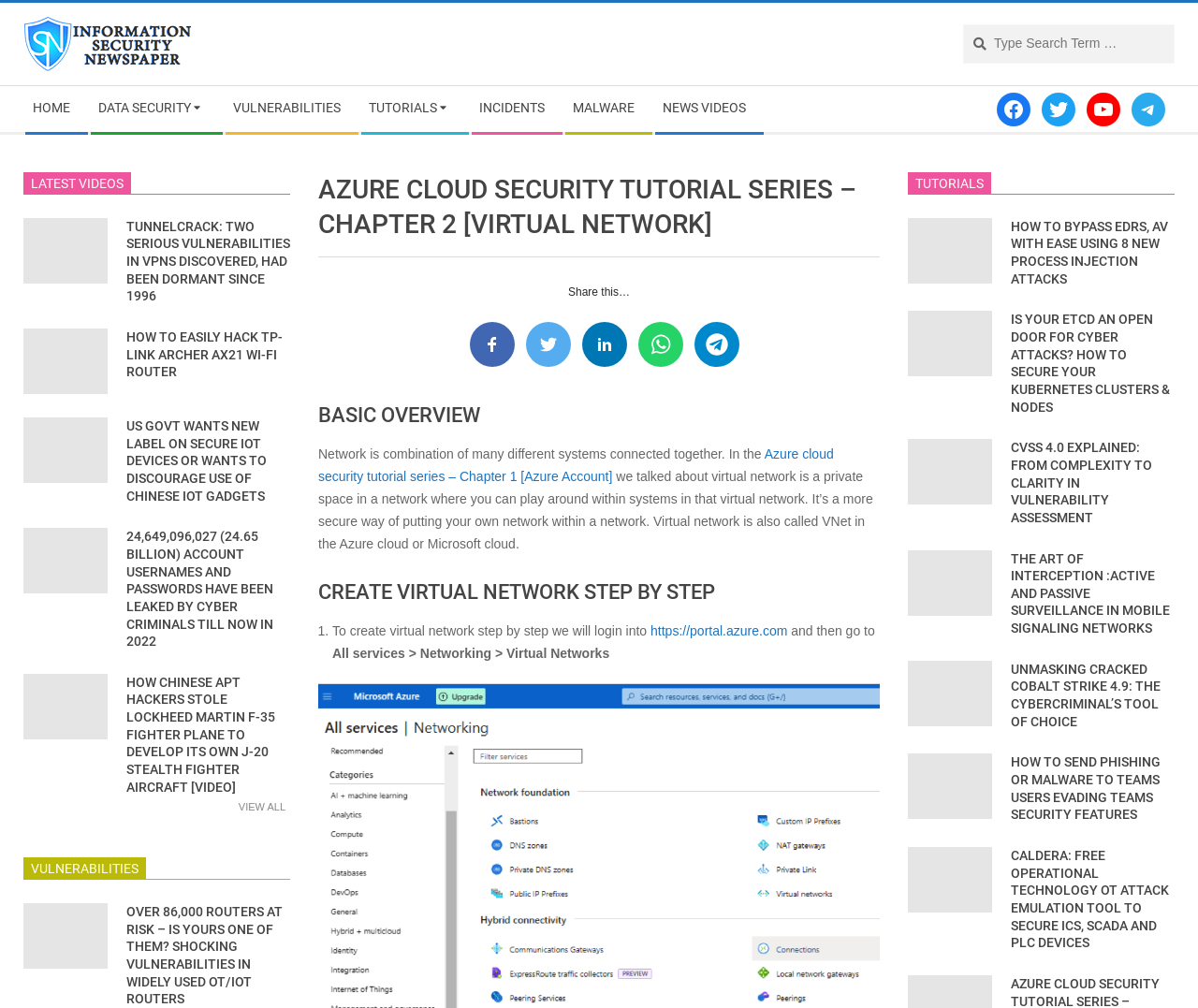What is the purpose of a virtual network?
Give a one-word or short phrase answer based on the image.

A more secure way of putting your own network